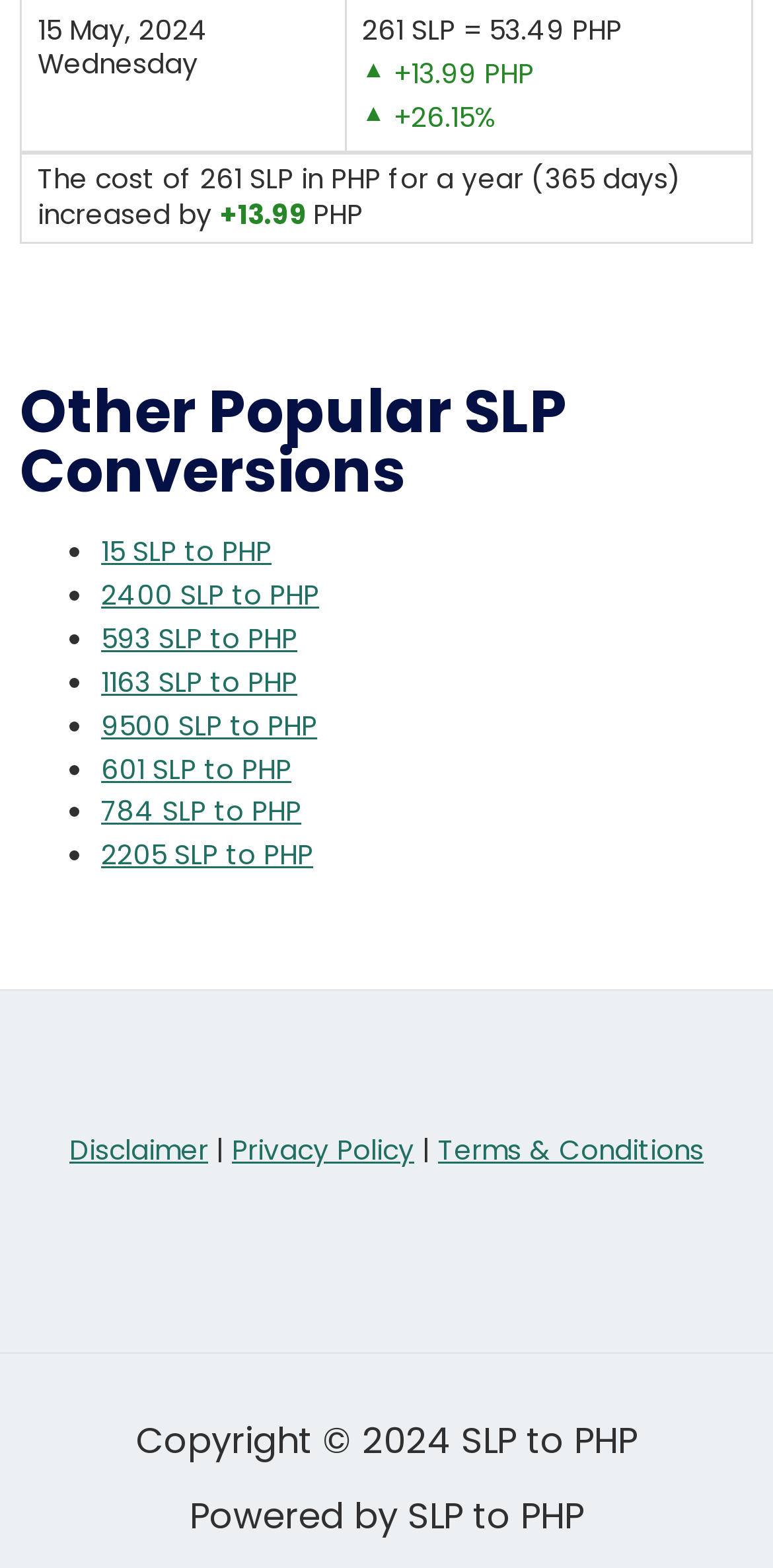Locate the bounding box coordinates of the clickable region necessary to complete the following instruction: "Check Disclaimer". Provide the coordinates in the format of four float numbers between 0 and 1, i.e., [left, top, right, bottom].

[0.09, 0.721, 0.269, 0.745]